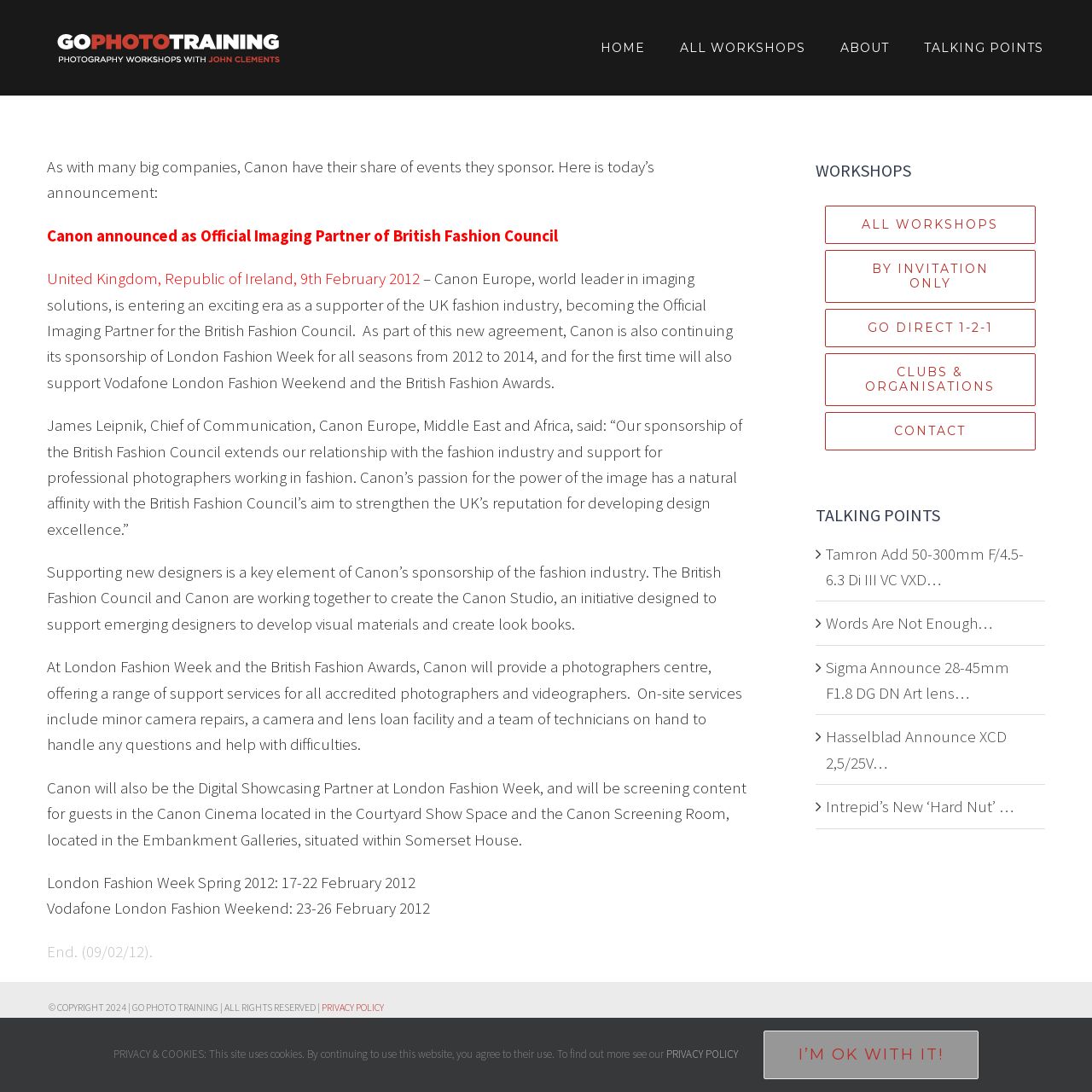Using the webpage screenshot, find the UI element described by BY INVITATION ONLY. Provide the bounding box coordinates in the format (top-left x, top-left y, bottom-right x, bottom-right y), ensuring all values are floating point numbers between 0 and 1.

[0.755, 0.229, 0.949, 0.277]